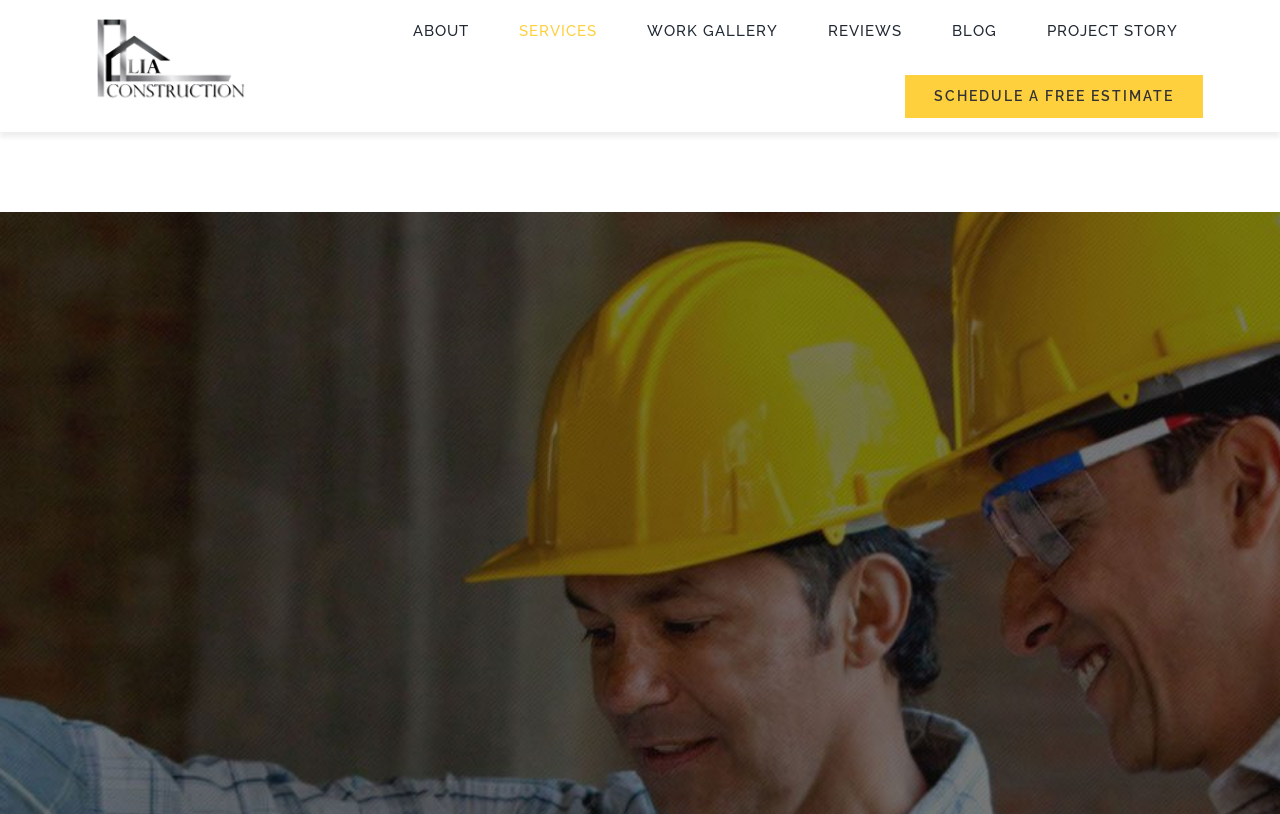What is the first menu item in the navigation? Look at the image and give a one-word or short phrase answer.

ABOUT